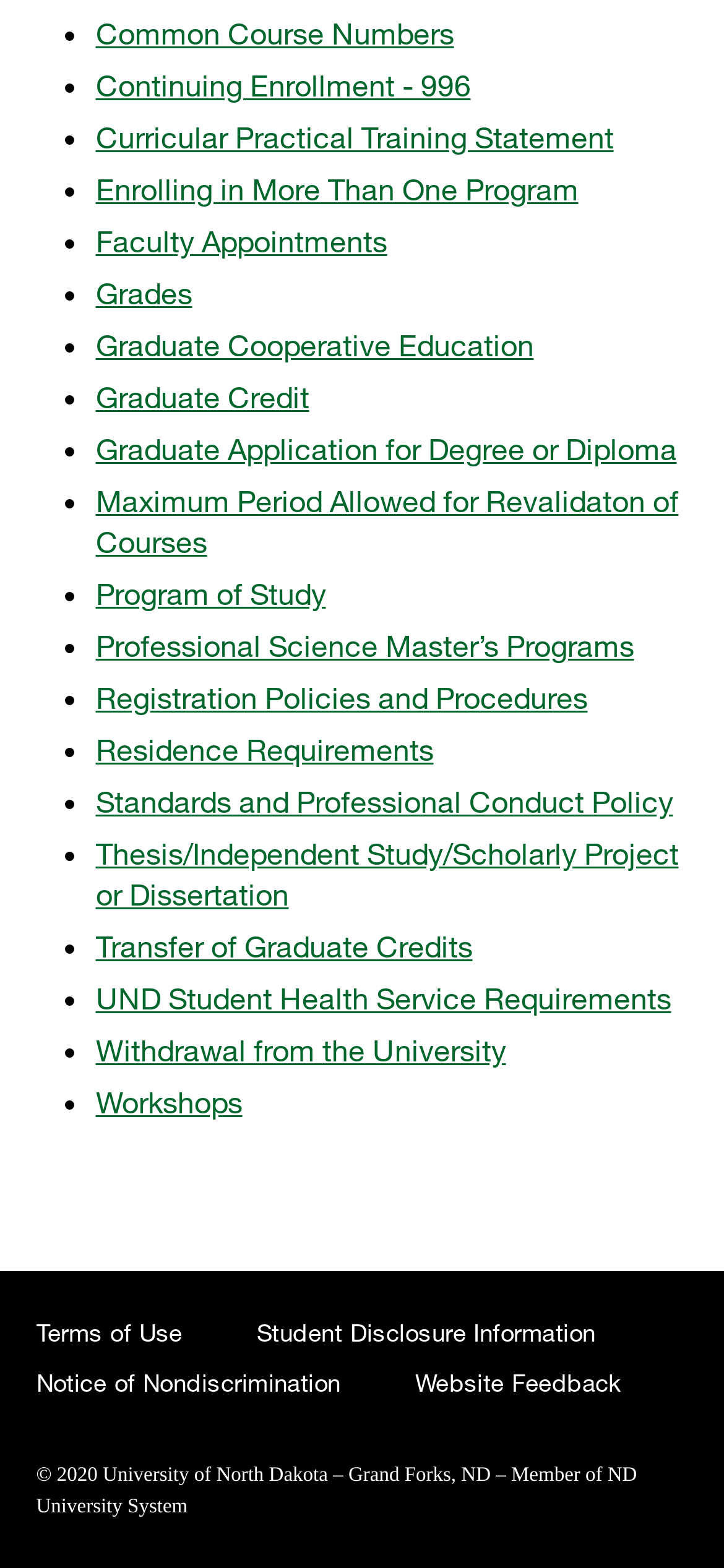Please answer the following question using a single word or phrase: 
How many ListMarkers are there?

25